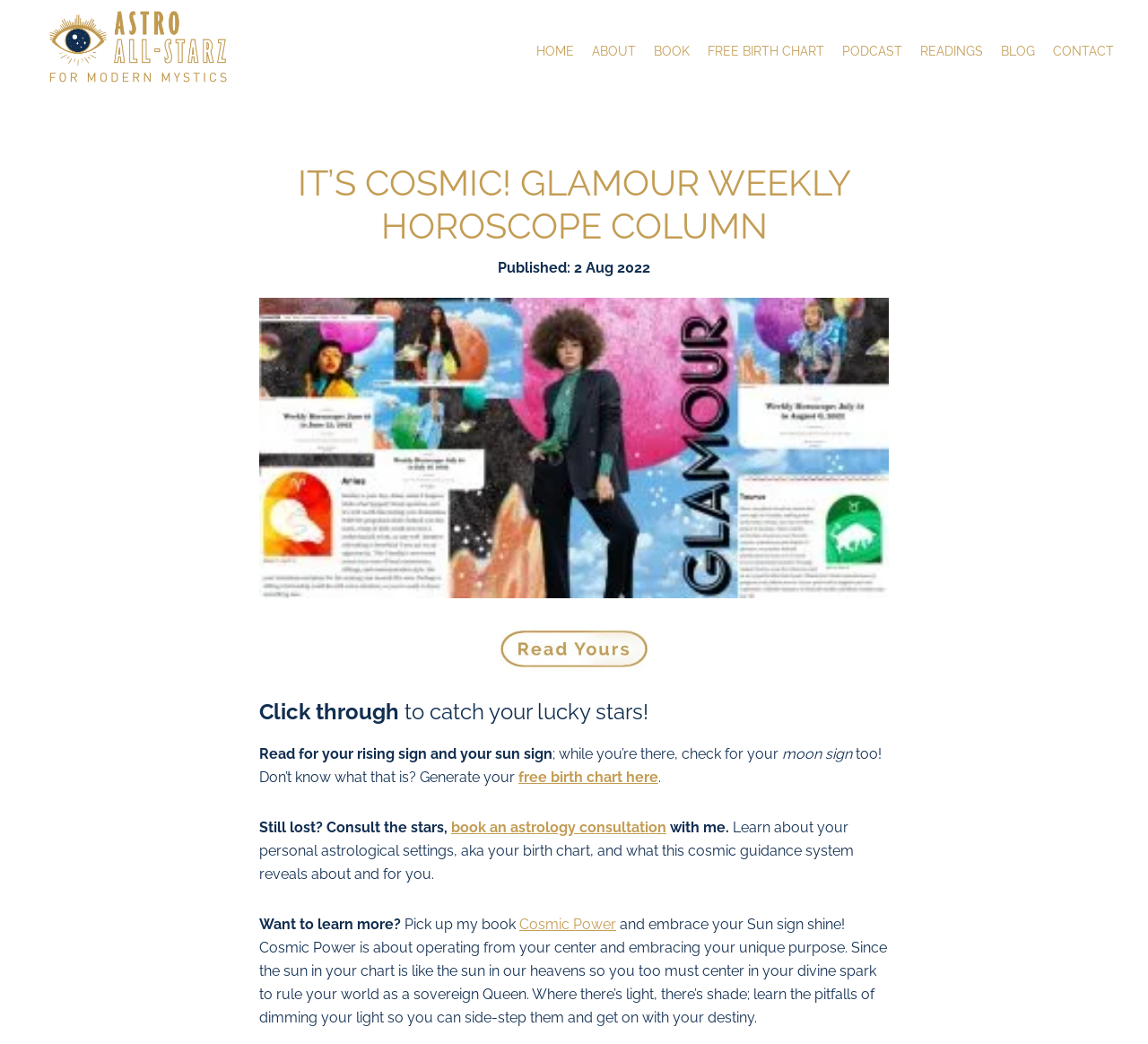Provide the bounding box coordinates of the section that needs to be clicked to accomplish the following instruction: "Visit Astro All-Starz - The Modern Mystic."

[0.023, 0.013, 0.219, 0.029]